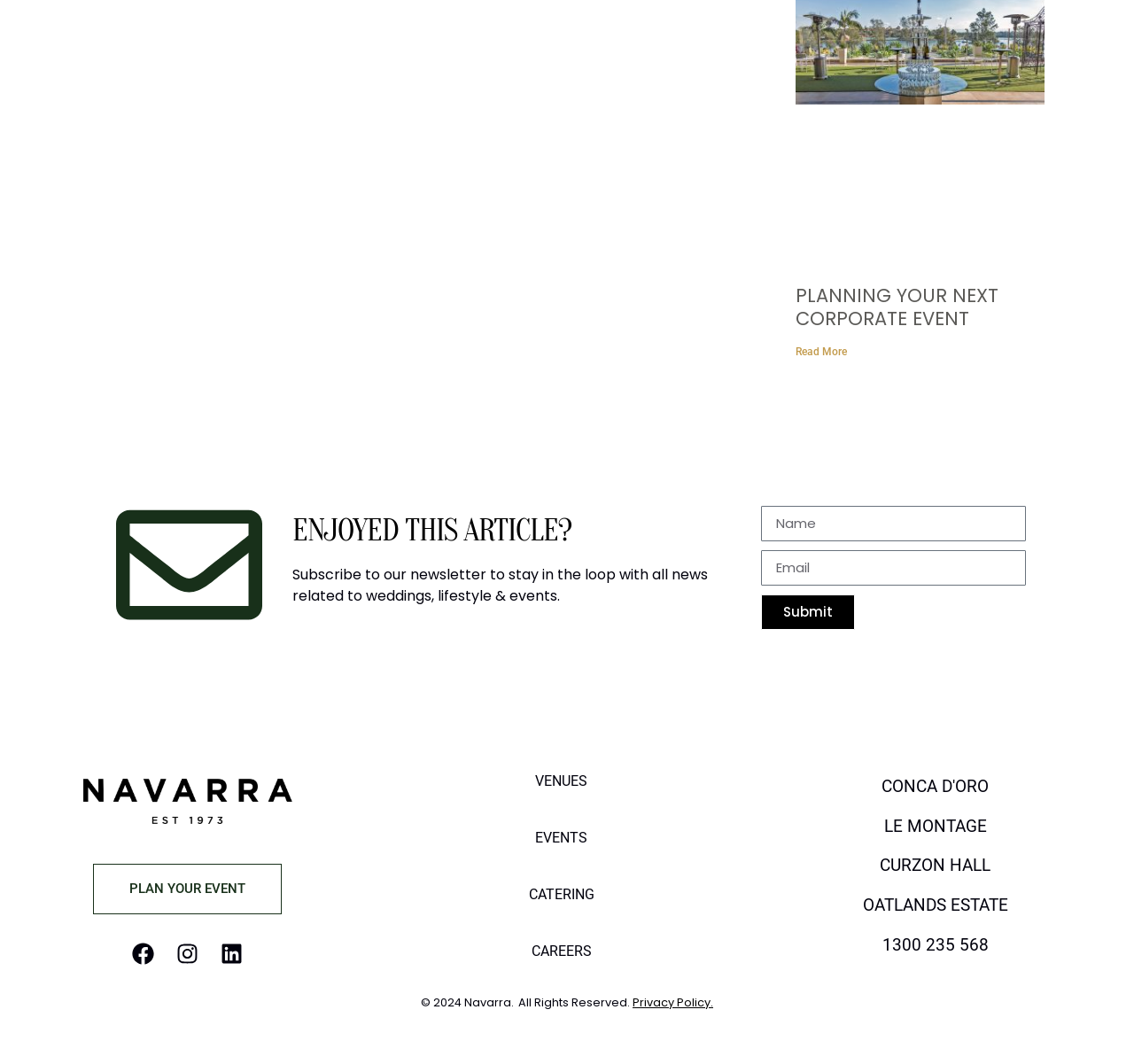Extract the bounding box coordinates for the UI element described by the text: "PLAN YOUR EVENT". The coordinates should be in the form of [left, top, right, bottom] with values between 0 and 1.

[0.082, 0.811, 0.248, 0.859]